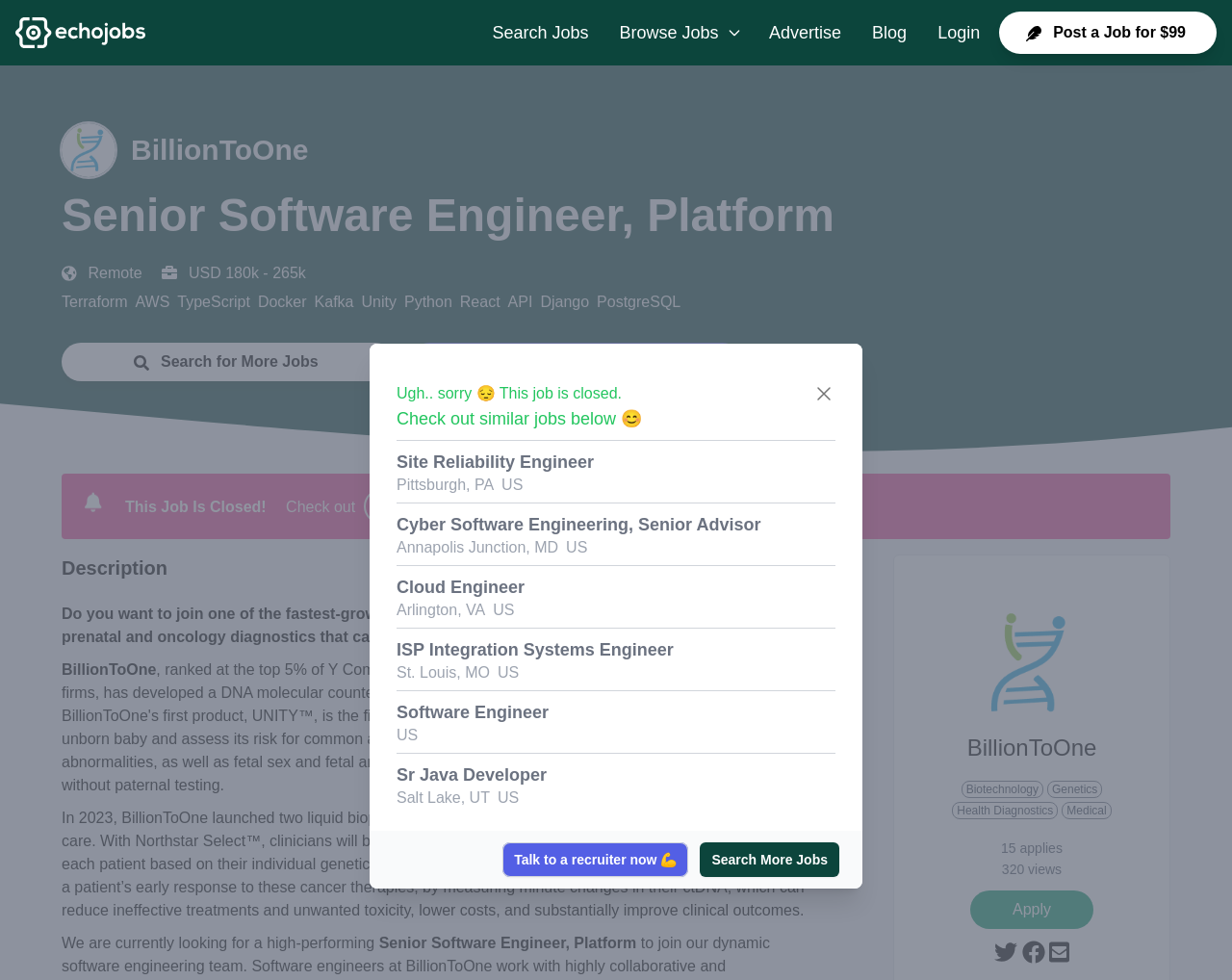Determine the bounding box coordinates for the UI element matching this description: "Cyber Software Engineering, Senior Advisor".

[0.322, 0.526, 0.618, 0.545]